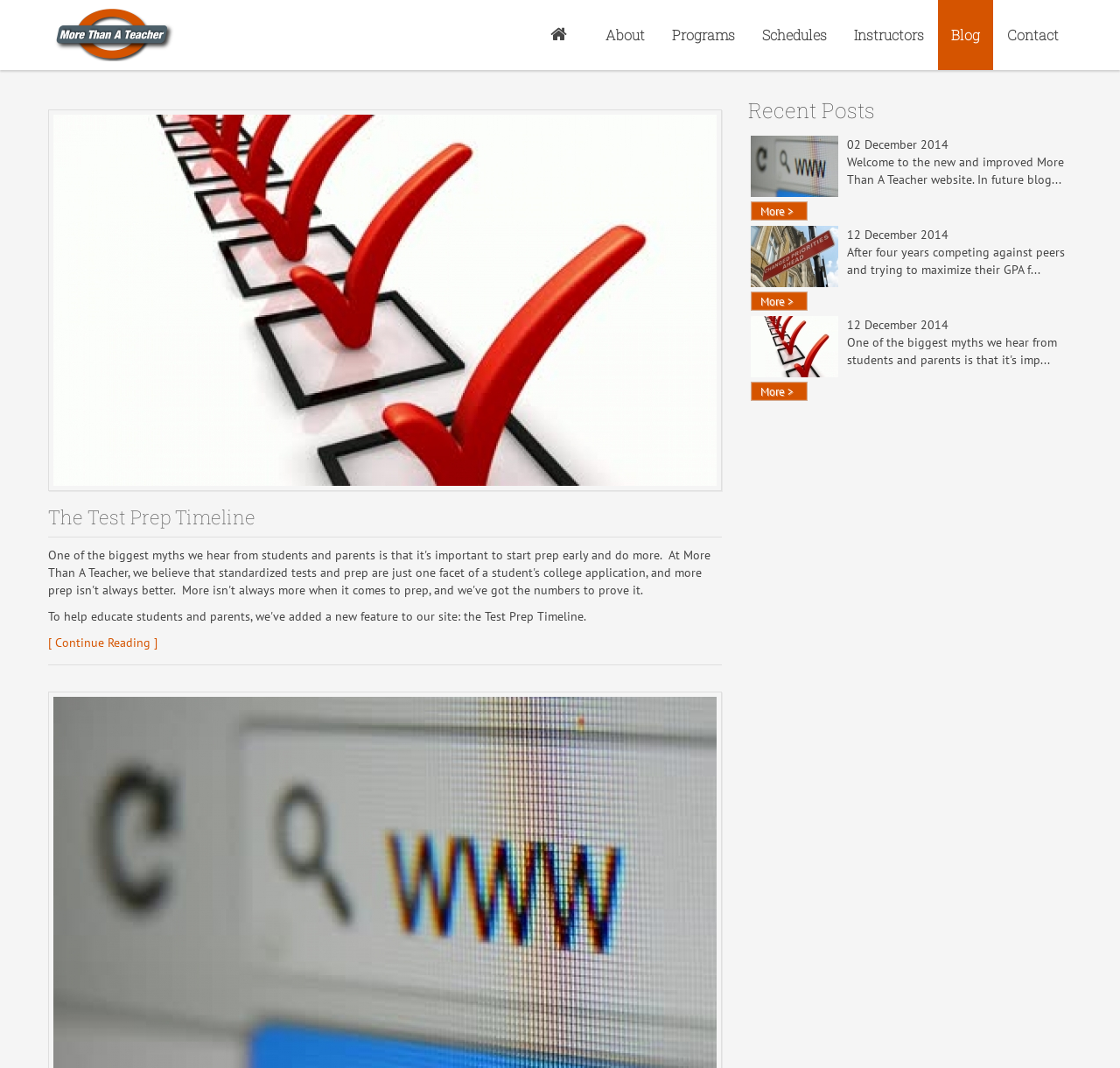Provide a brief response in the form of a single word or phrase:
How many blog posts are displayed on the webpage?

3